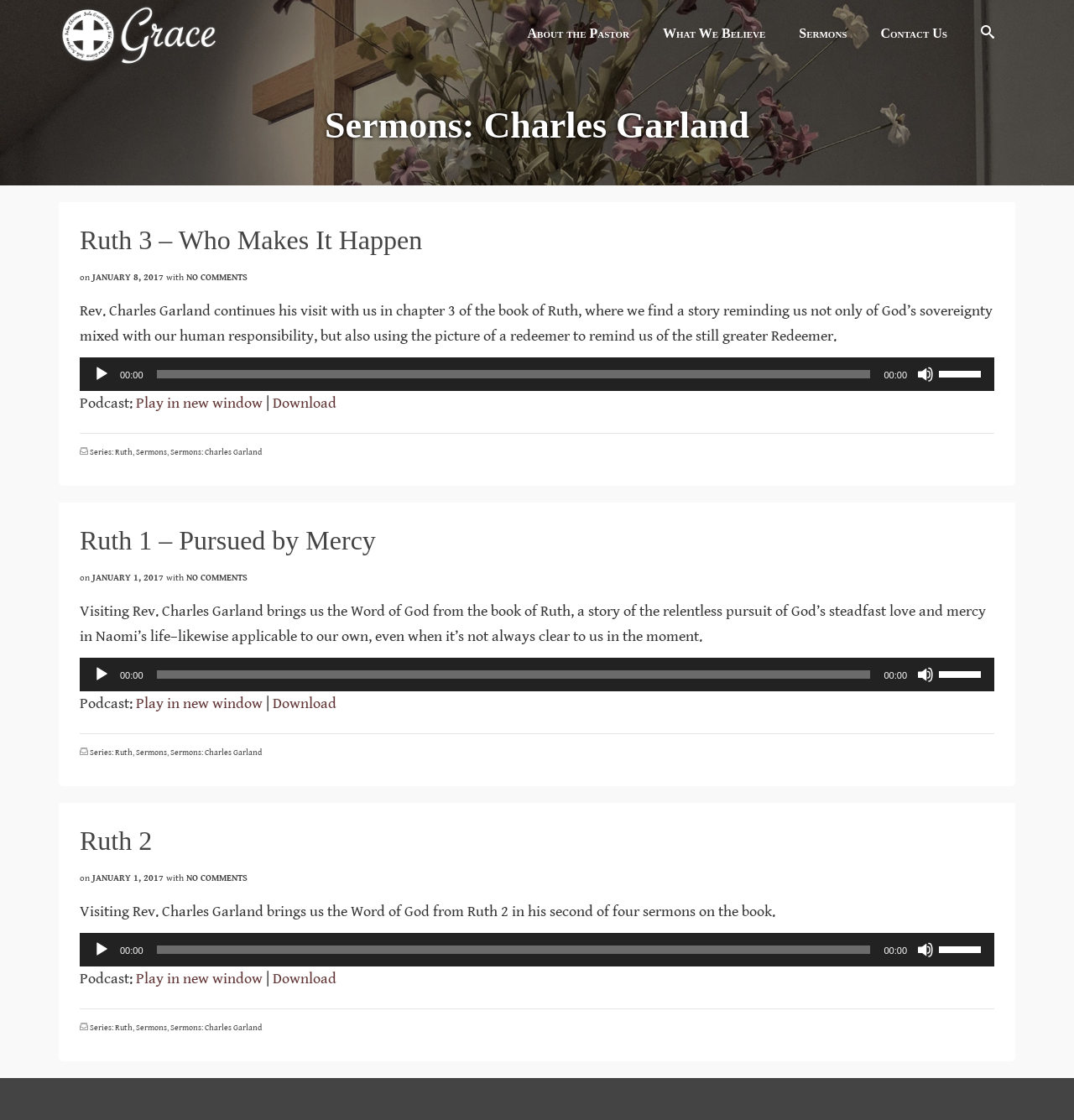Using the description: "What We Believe", identify the bounding box of the corresponding UI element in the screenshot.

[0.602, 0.0, 0.728, 0.06]